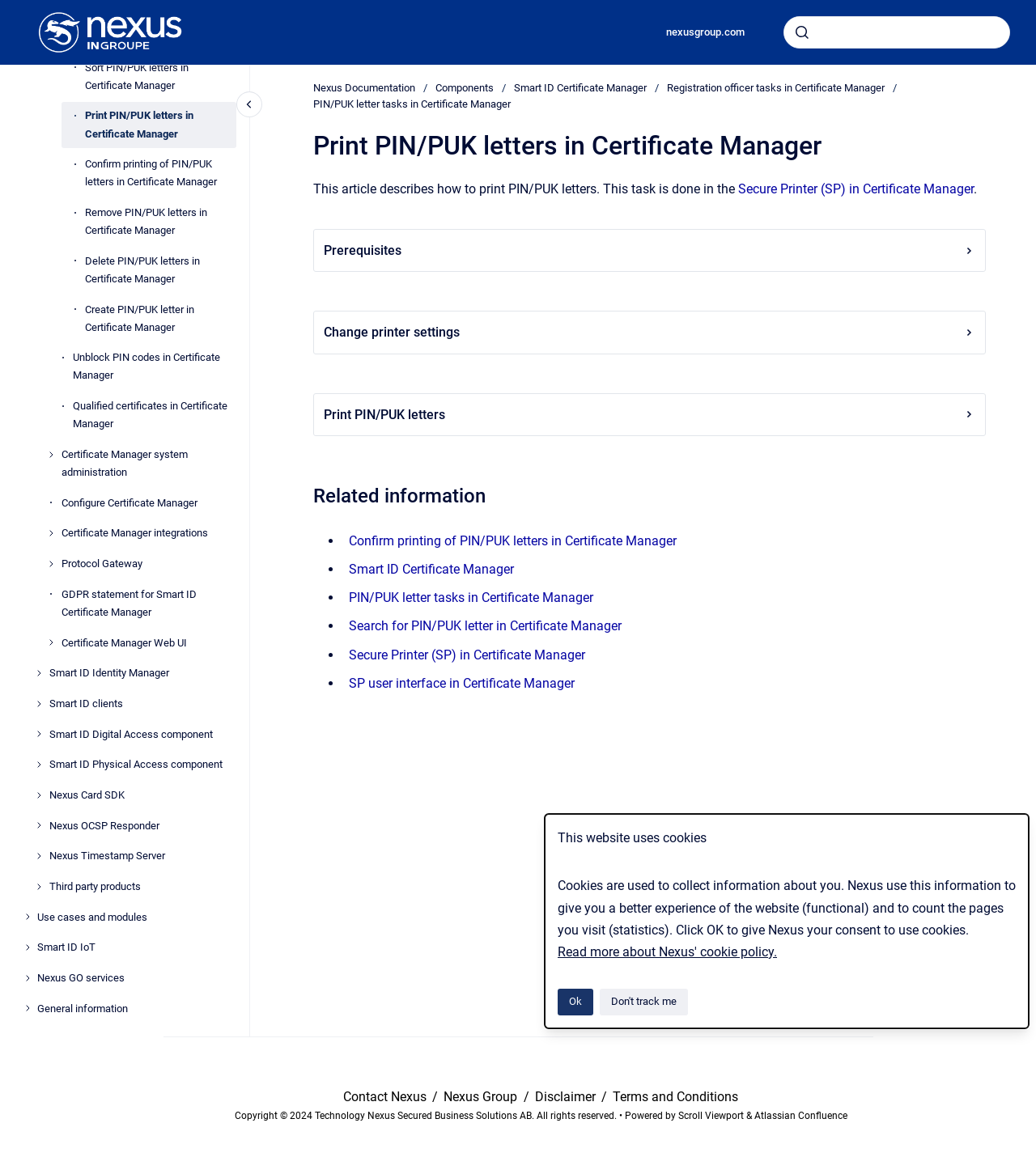Please locate the bounding box coordinates of the element that should be clicked to achieve the given instruction: "Learn about Smart ID Identity Manager".

[0.047, 0.57, 0.228, 0.594]